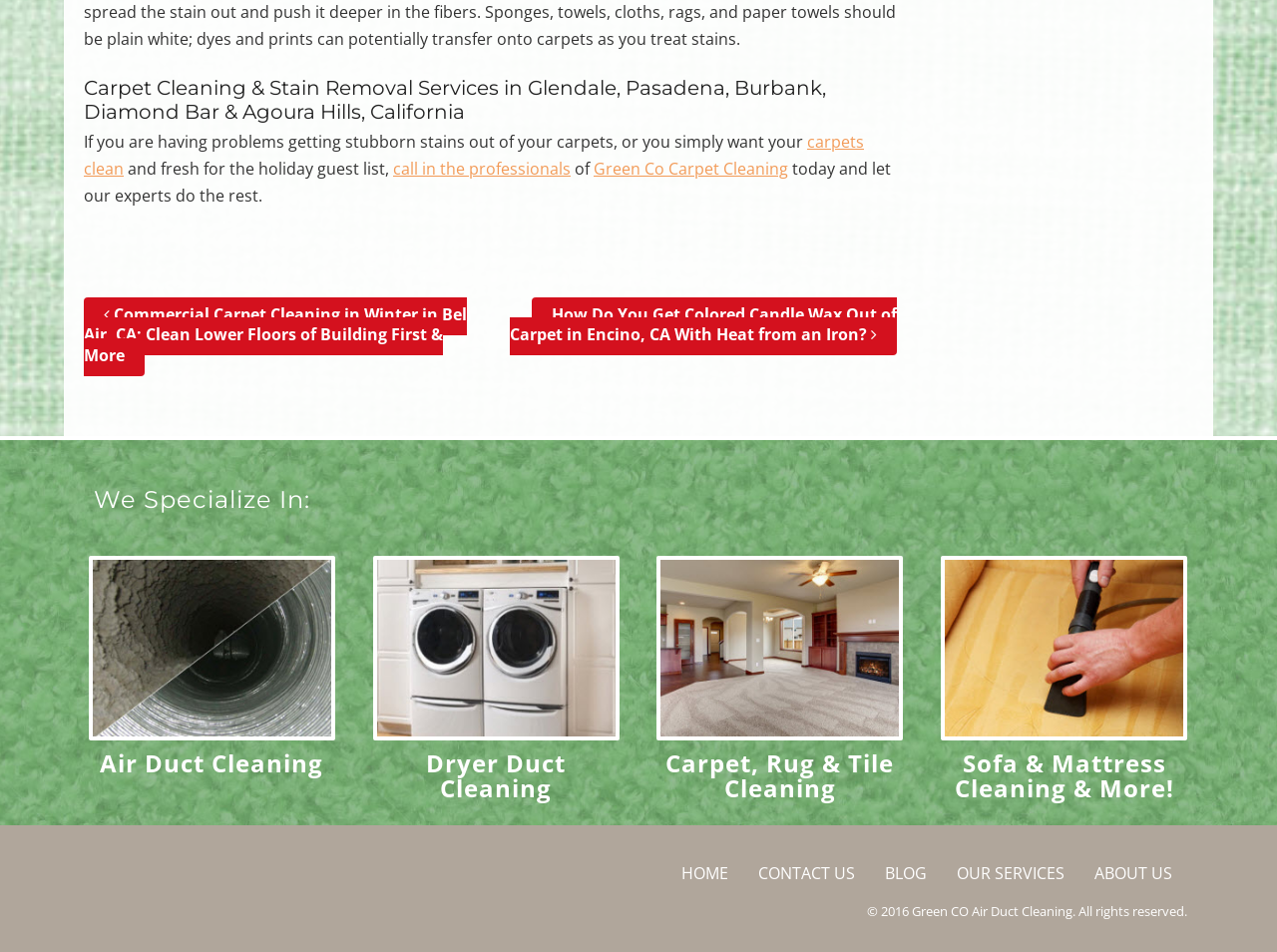Determine the bounding box coordinates for the area you should click to complete the following instruction: "Contact the professionals".

[0.308, 0.166, 0.447, 0.189]